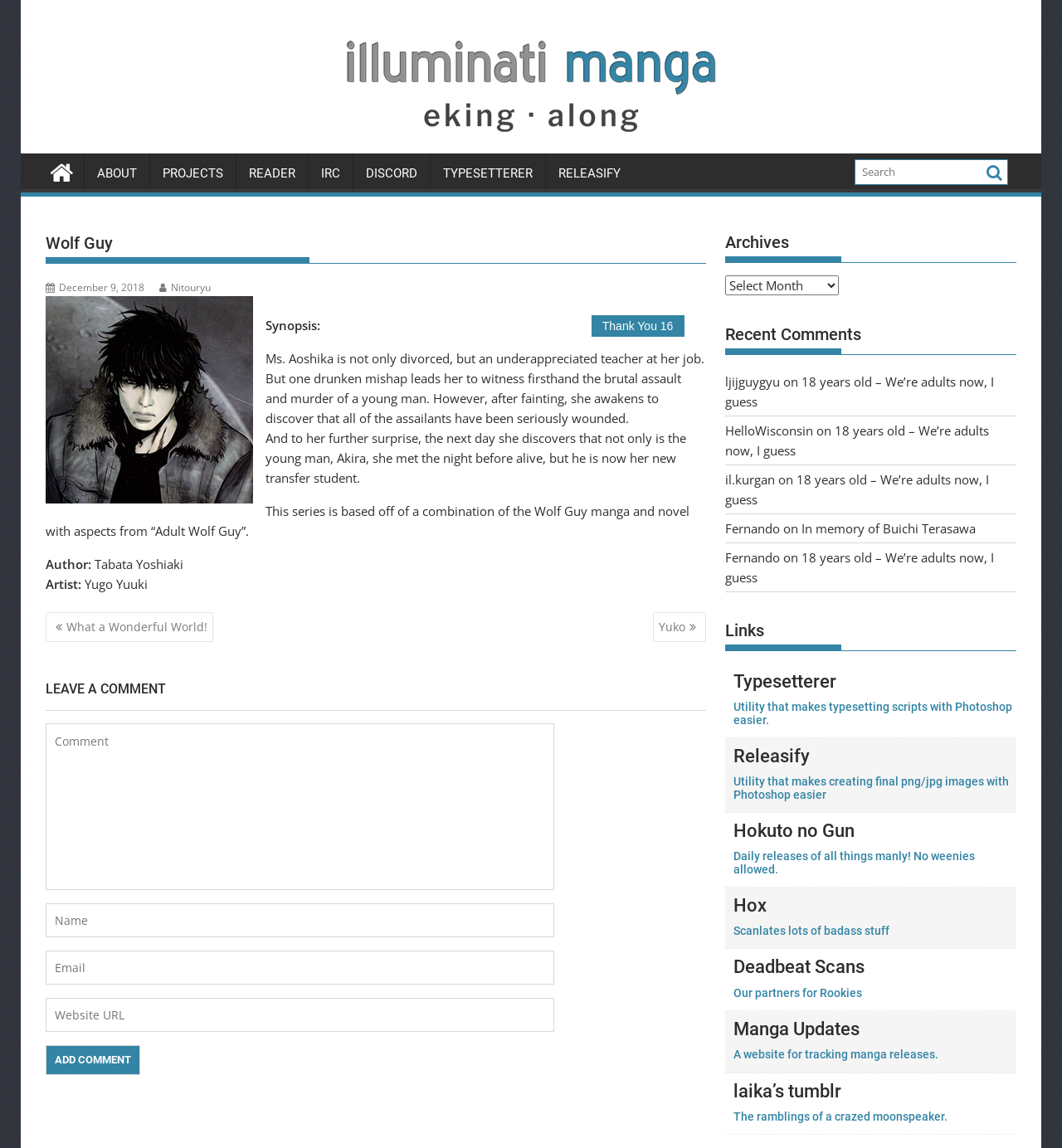Locate the bounding box coordinates of the element that needs to be clicked to carry out the instruction: "Read the post". The coordinates should be given as four float numbers ranging from 0 to 1, i.e., [left, top, right, bottom].

[0.043, 0.194, 0.665, 0.517]